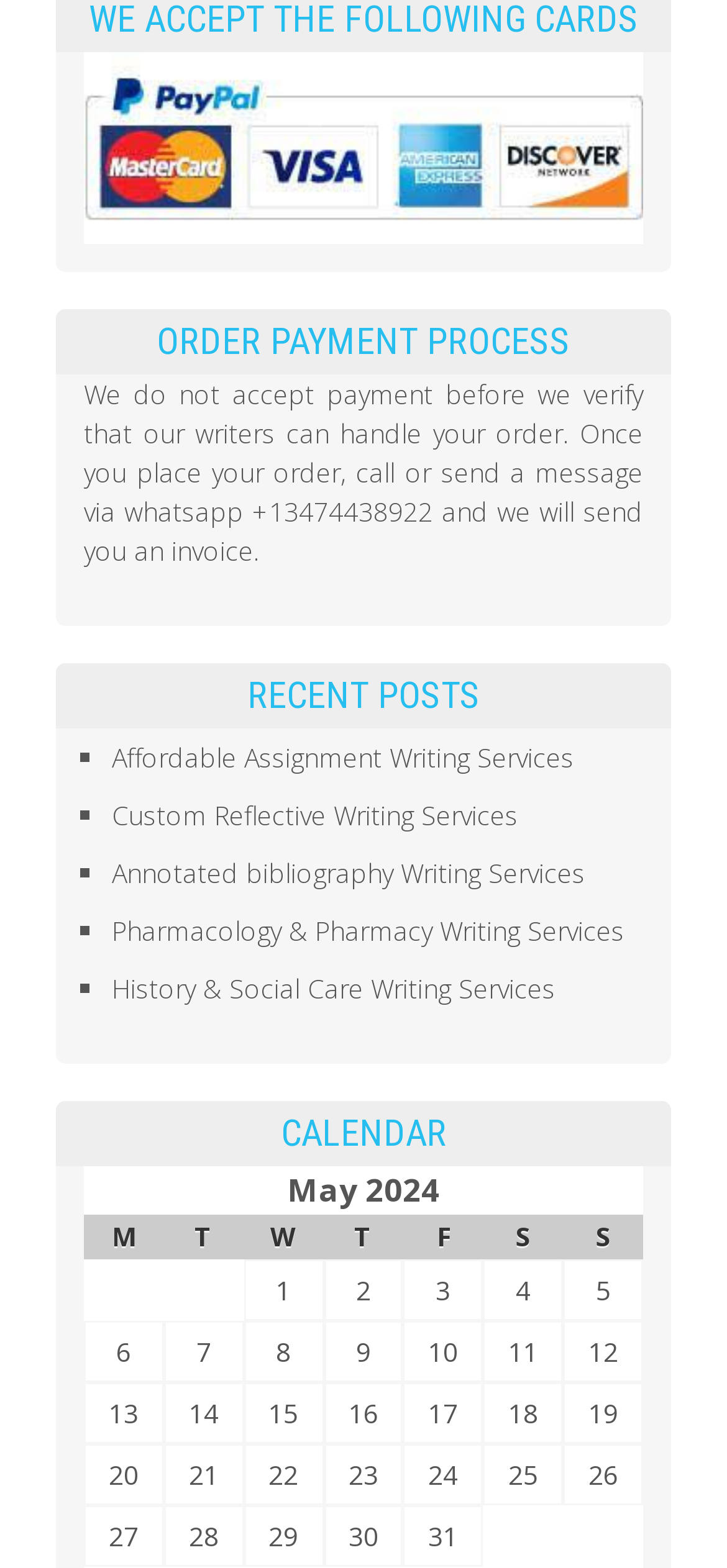Please provide a detailed answer to the question below based on the screenshot: 
What is the purpose of the whatsapp number?

The whatsapp number +13474438922 is provided with the instruction to 'call or send a message via whatsapp' after placing an order, and it is stated that 'we will send you an invoice'. This suggests that the purpose of the whatsapp number is to receive an invoice after placing an order.